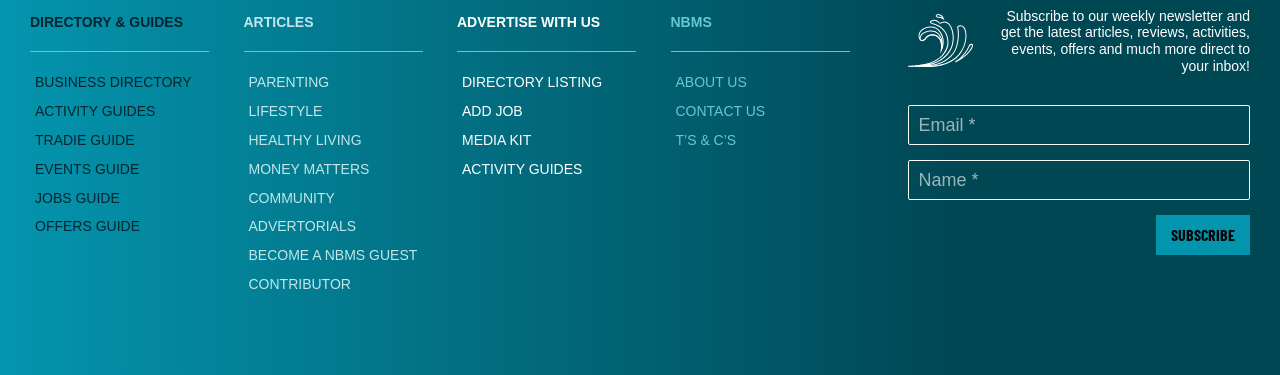How can users contact the website?
Look at the screenshot and provide an in-depth answer.

Users can contact the website by clicking on the 'CONTACT US' link, which is provided under the 'NBMS' section. This link is likely to lead to a contact form or a page with contact information.